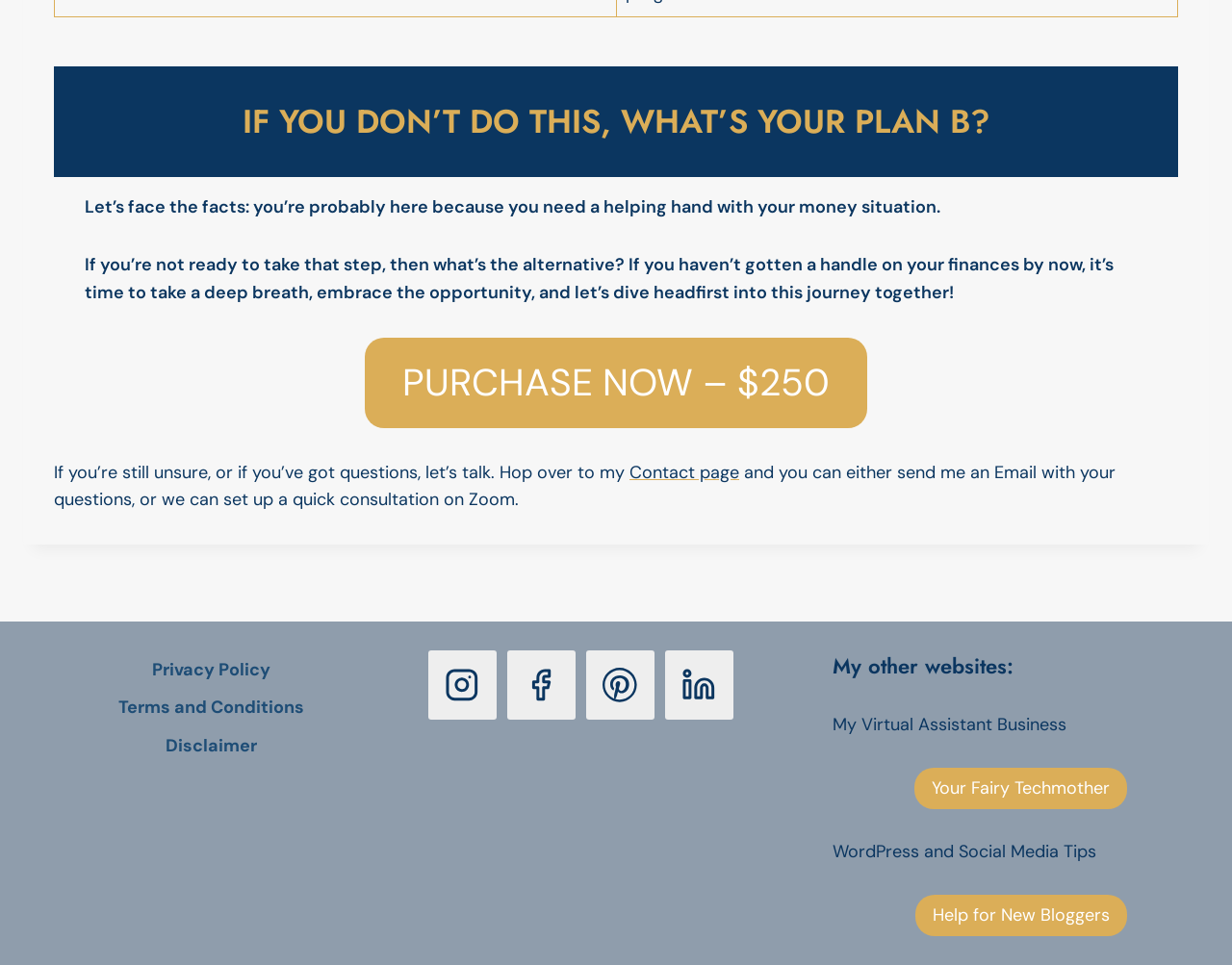What is the price of the product?
Using the image, elaborate on the answer with as much detail as possible.

The price of the product is mentioned in the link 'PURCHASE NOW – $250' which is located in the middle of the webpage, indicating that the product can be purchased for $250.